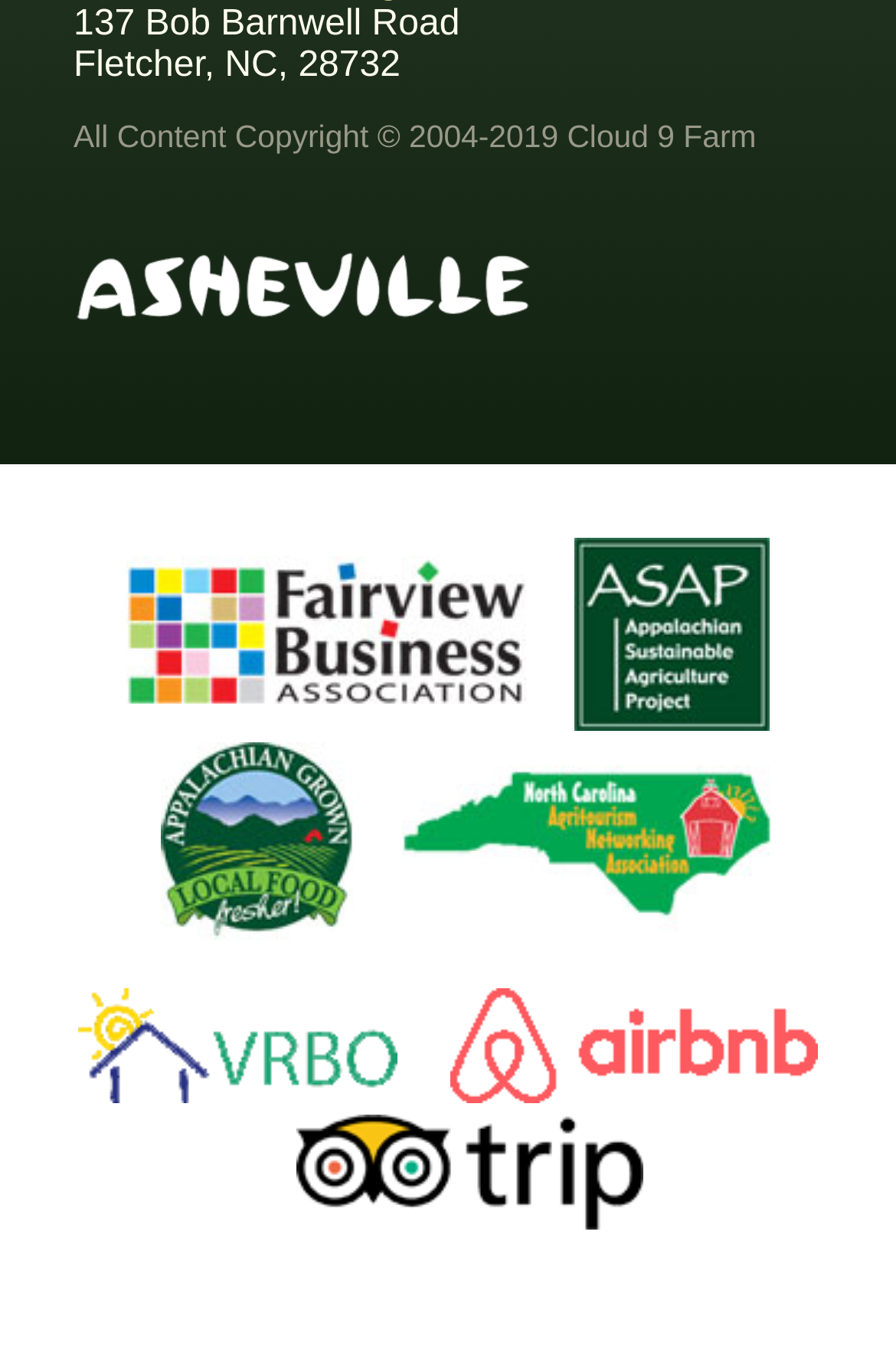What is the copyright year range of the webpage content?
Using the screenshot, give a one-word or short phrase answer.

2004-2019